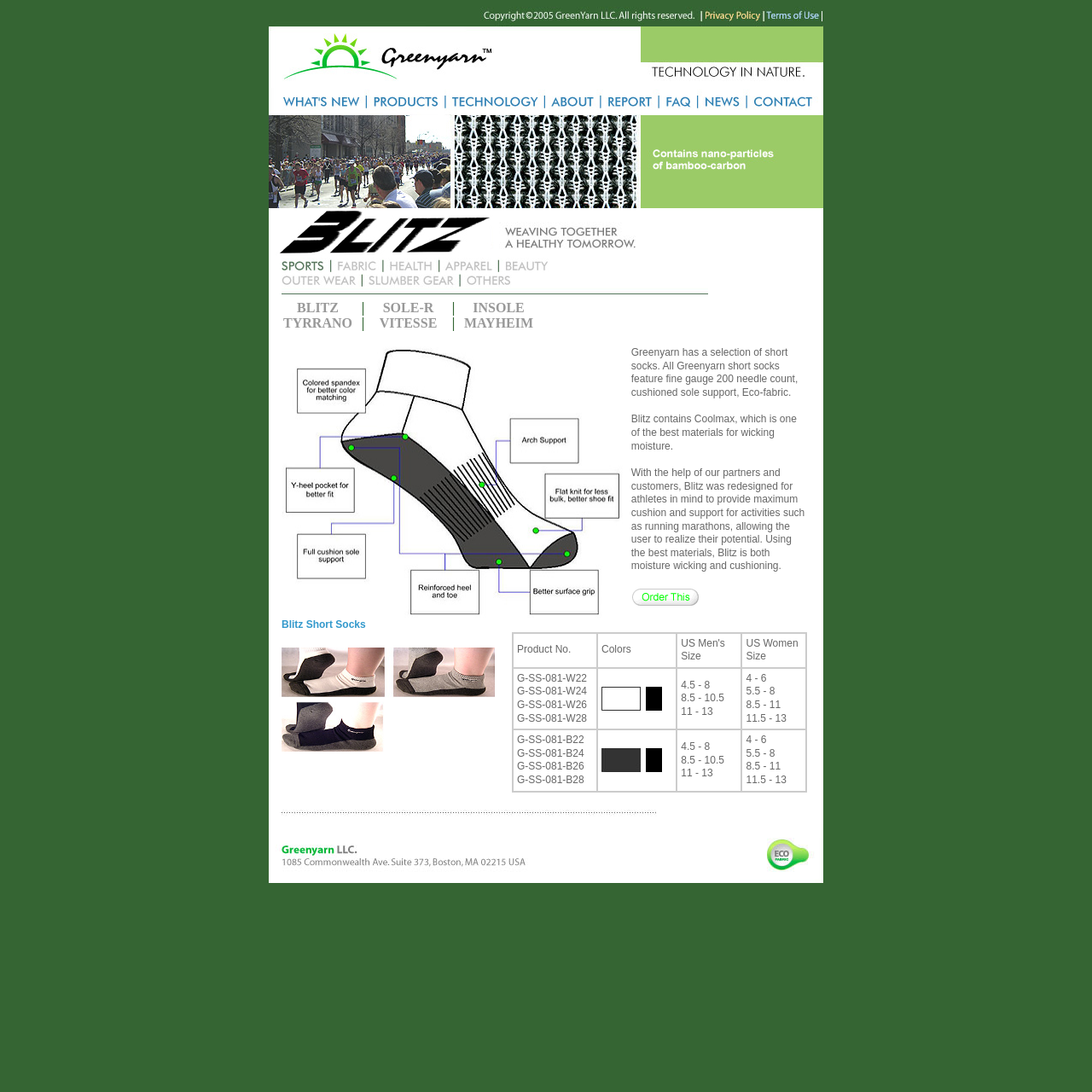What is the benefit of using the best materials in the Blitz short socks?
Respond to the question with a well-detailed and thorough answer.

The webpage states that the use of the best materials in the Blitz short socks allows for maximum cushion and support, enabling users to realize their potential during activities such as running marathons.